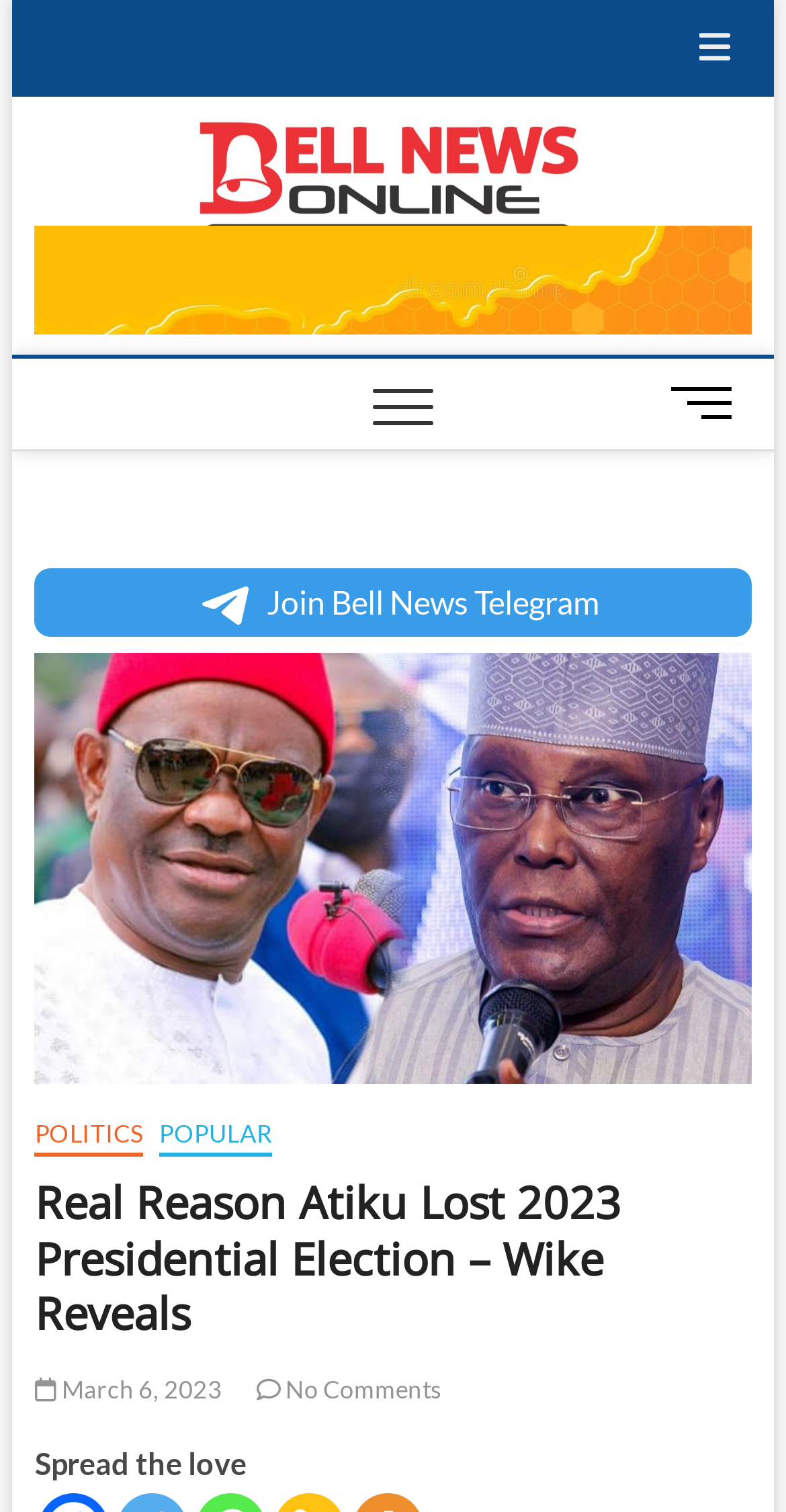Please answer the following question using a single word or phrase: What is the text above the 'Join Bell News Telegram' link?

DIGITAL NEWS MEDIA AND BLOG